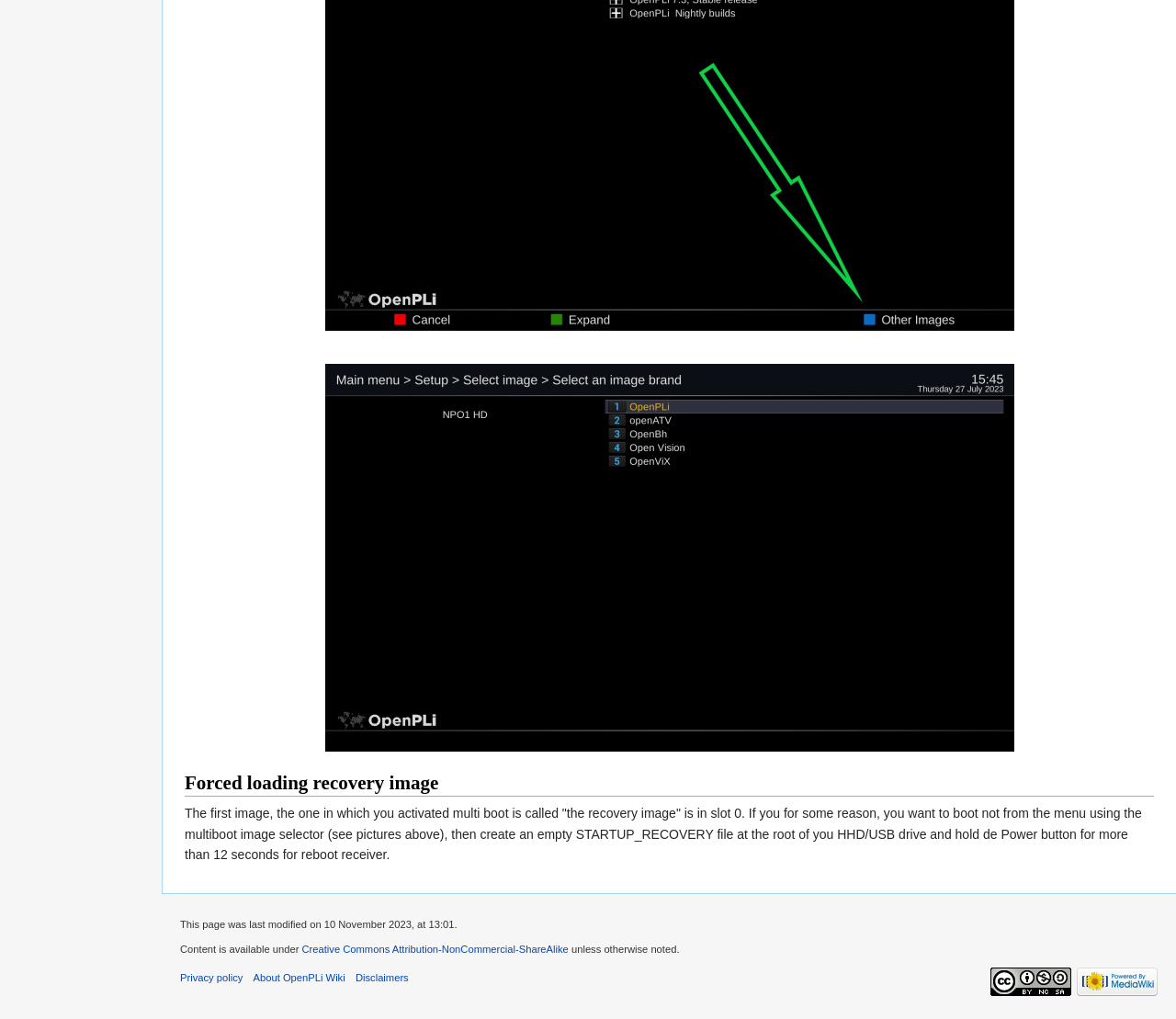Answer this question in one word or a short phrase: What is the license under which the content is available?

Creative Commons Attribution-NonCommercial-ShareAlike